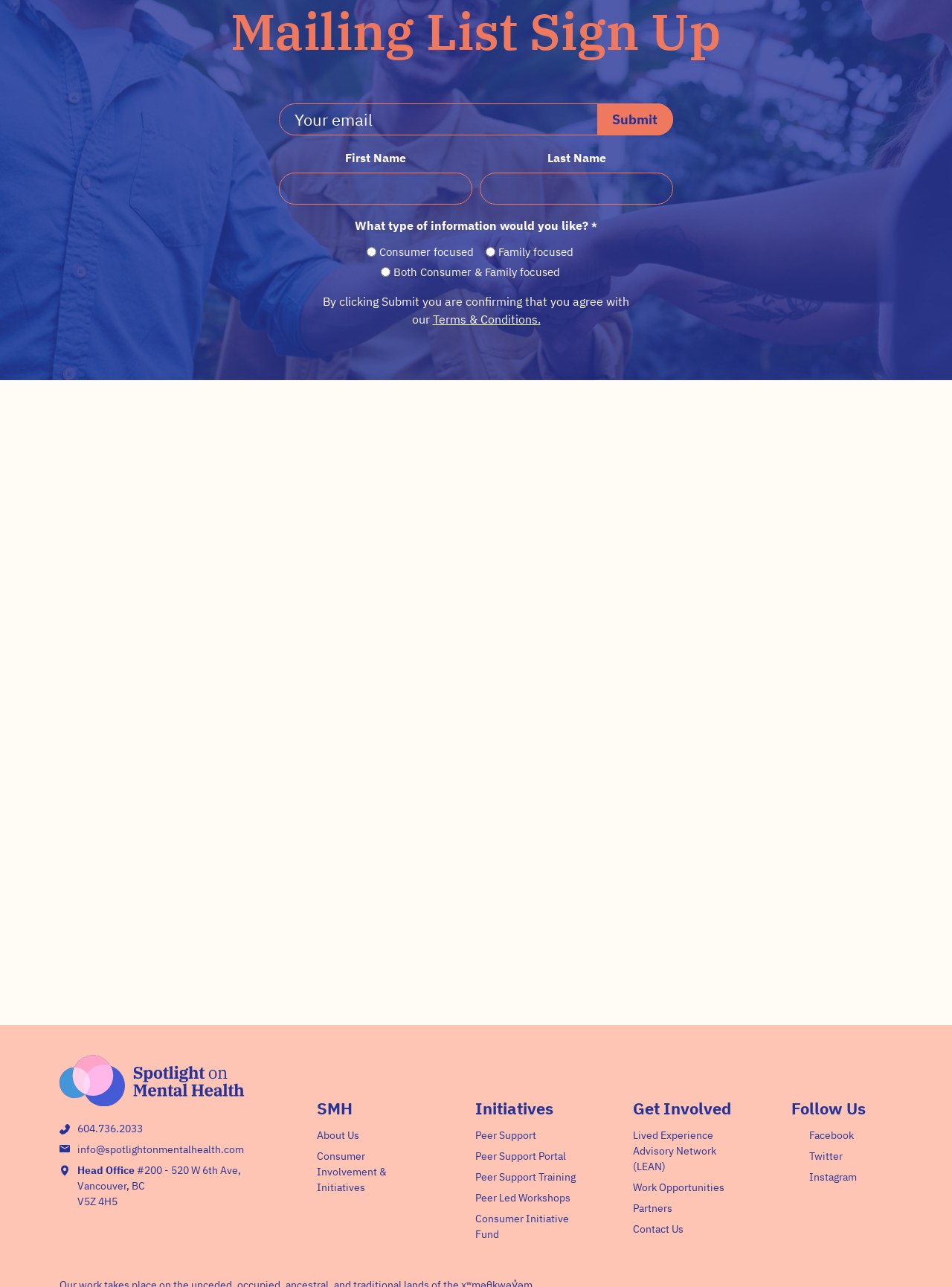Given the element description "Instagram", identify the bounding box of the corresponding UI element.

[0.85, 0.909, 0.9, 0.919]